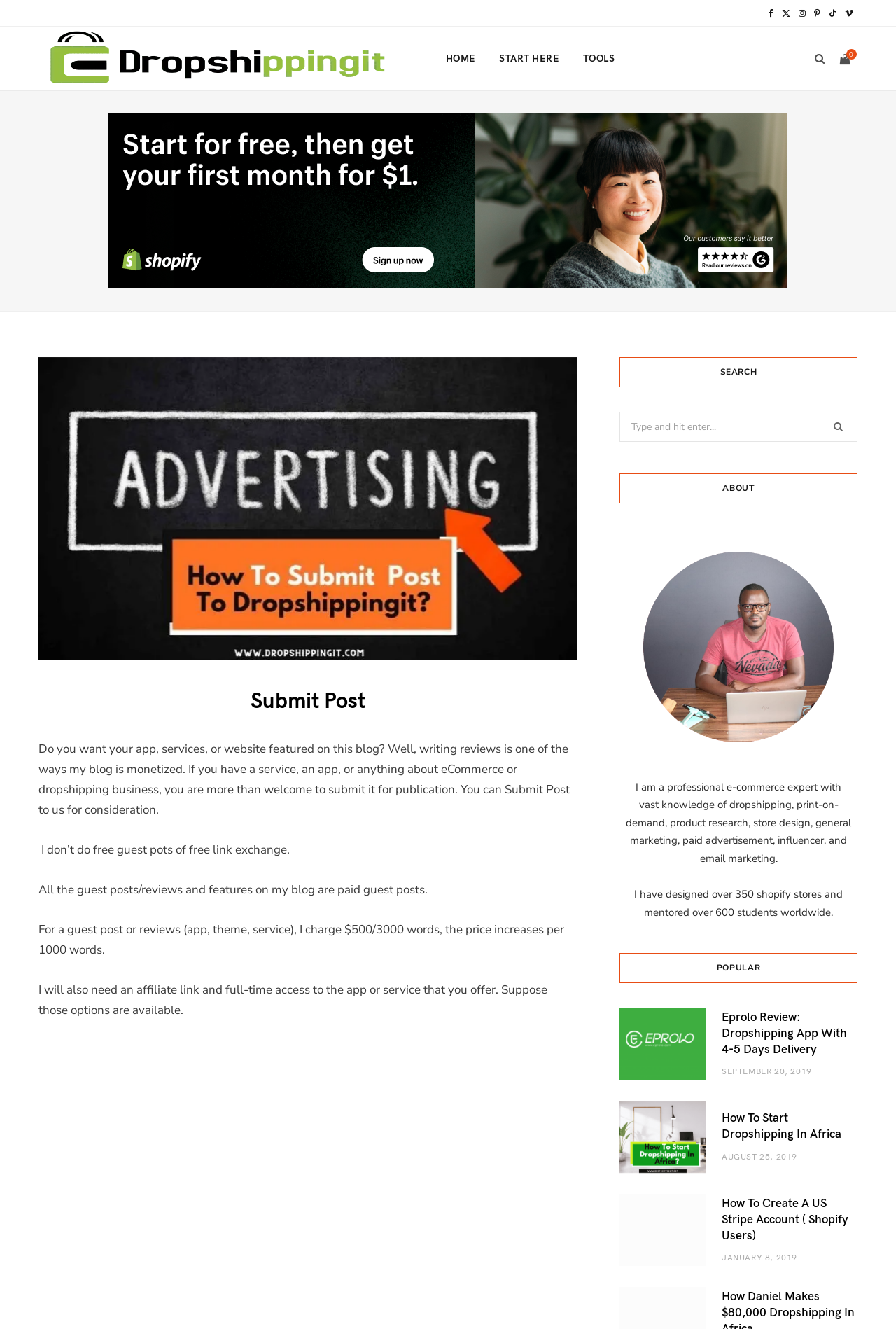Please specify the bounding box coordinates of the region to click in order to perform the following instruction: "Click on the Facebook link".

[0.853, 0.0, 0.868, 0.02]